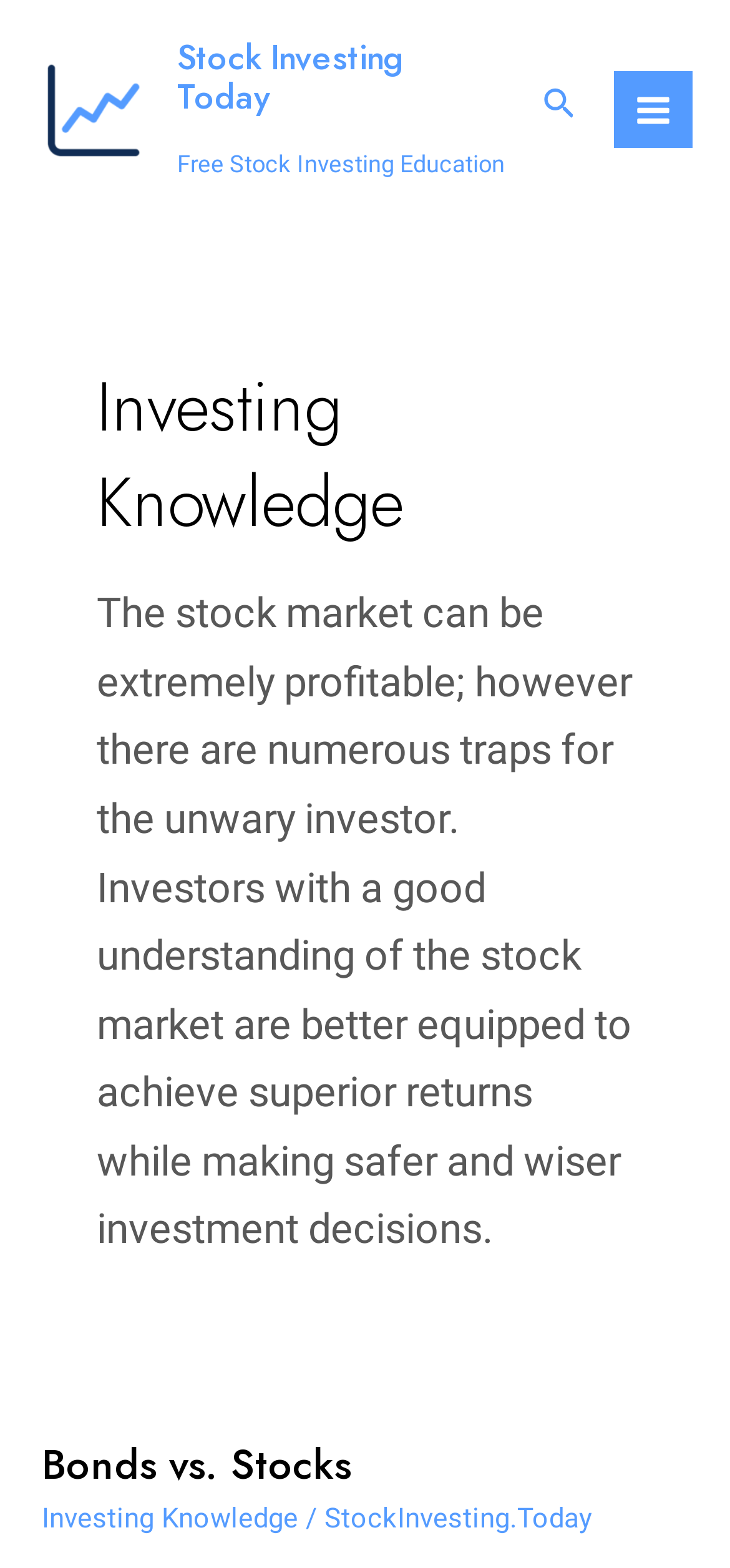What is the relationship between bonds and stocks?
Answer the question based on the image using a single word or a brief phrase.

Comparison